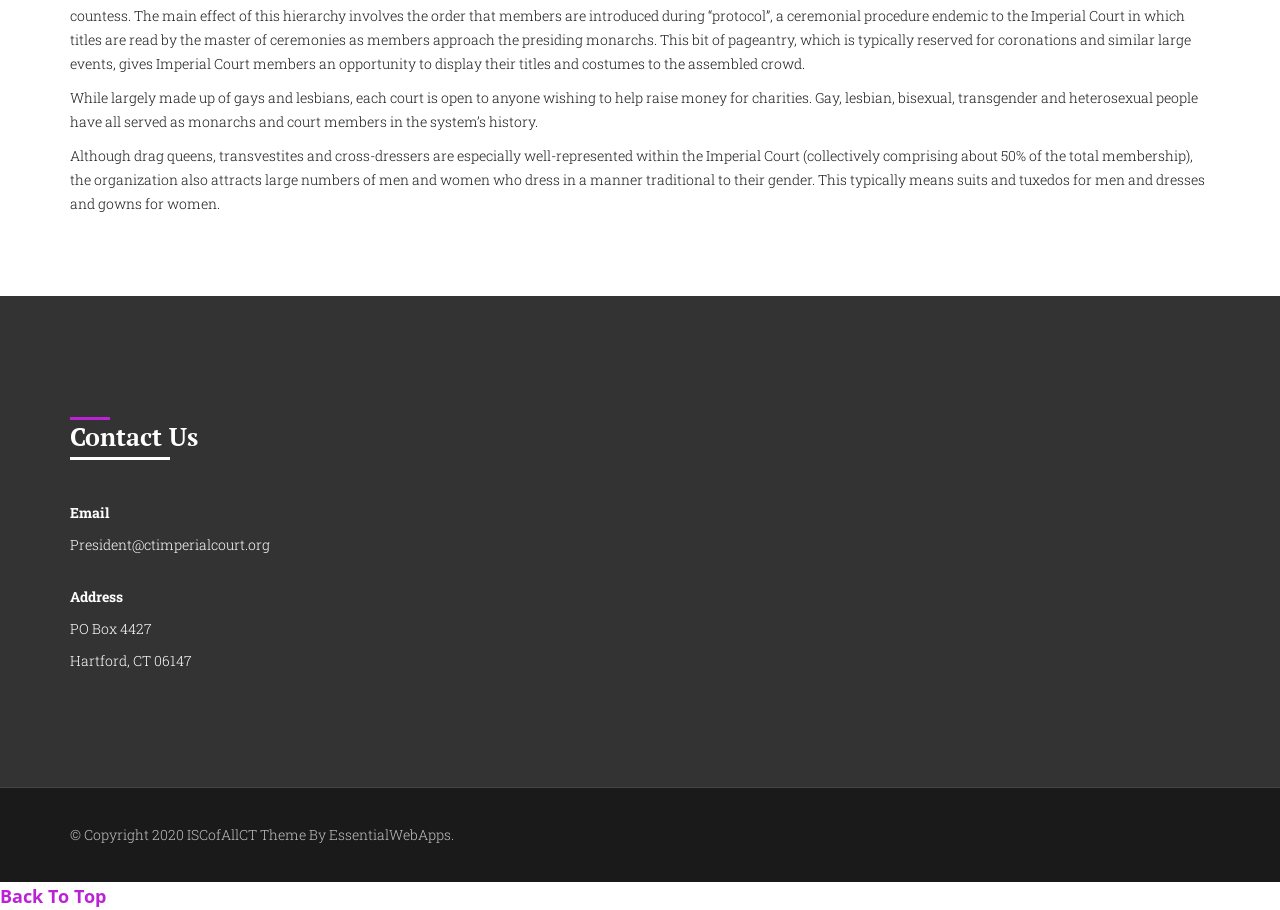Who designed the theme of the website?
Examine the image and provide an in-depth answer to the question.

The webpage credits EssentialWebApps for the theme design, as indicated by the link at the bottom of the webpage.